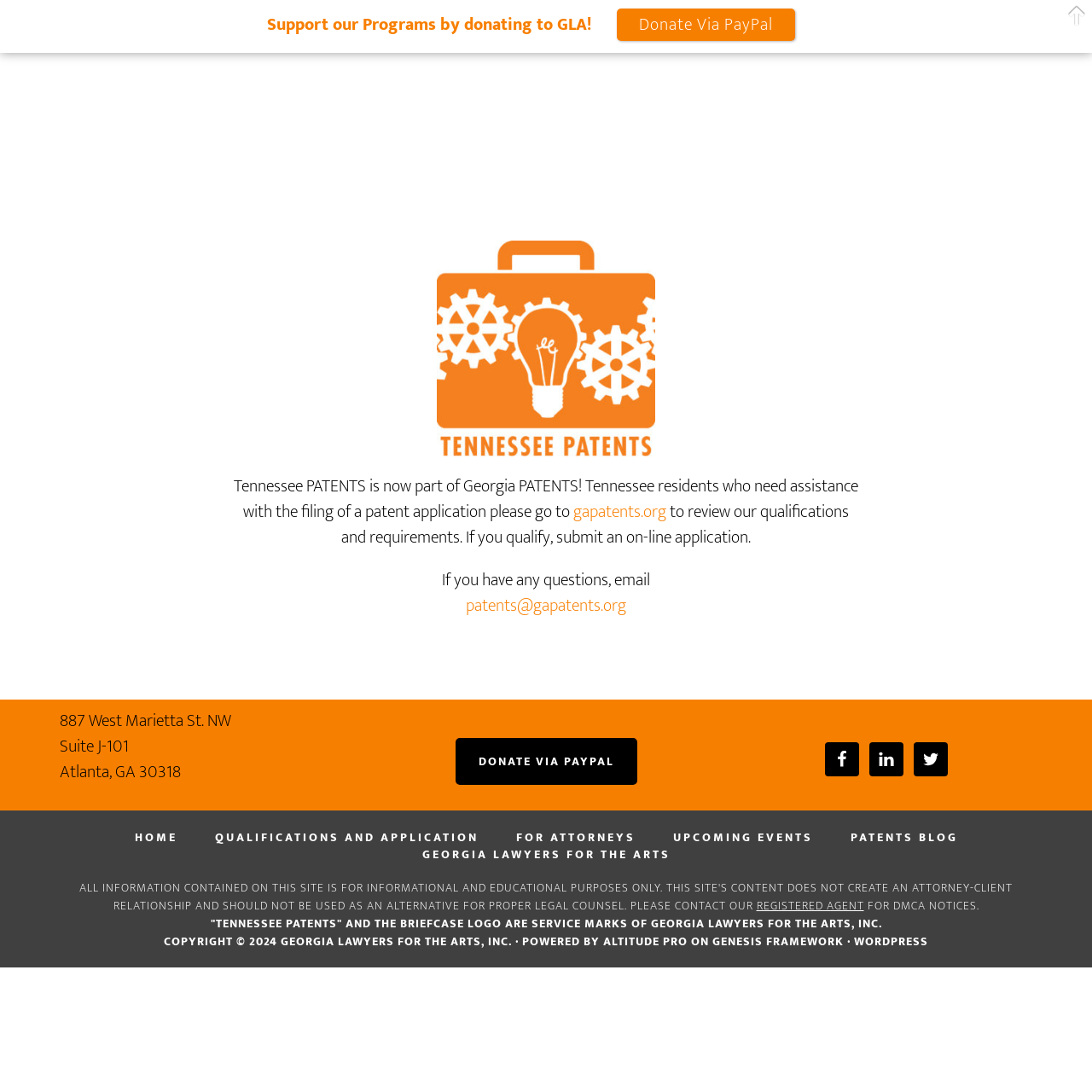Please determine the bounding box coordinates of the element's region to click in order to carry out the following instruction: "Go to the 'ABOUT' page". The coordinates should be four float numbers between 0 and 1, i.e., [left, top, right, bottom].

[0.34, 0.048, 0.398, 0.108]